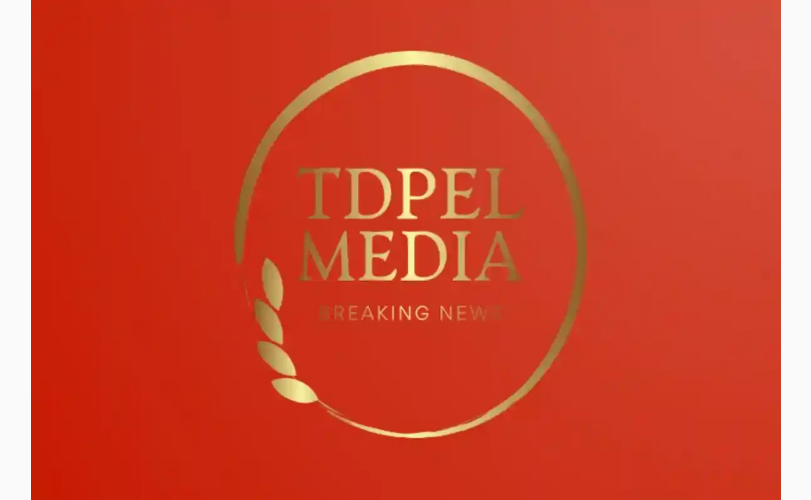Answer with a single word or phrase: 
What does the olive branch motif symbolize?

Peace and victory